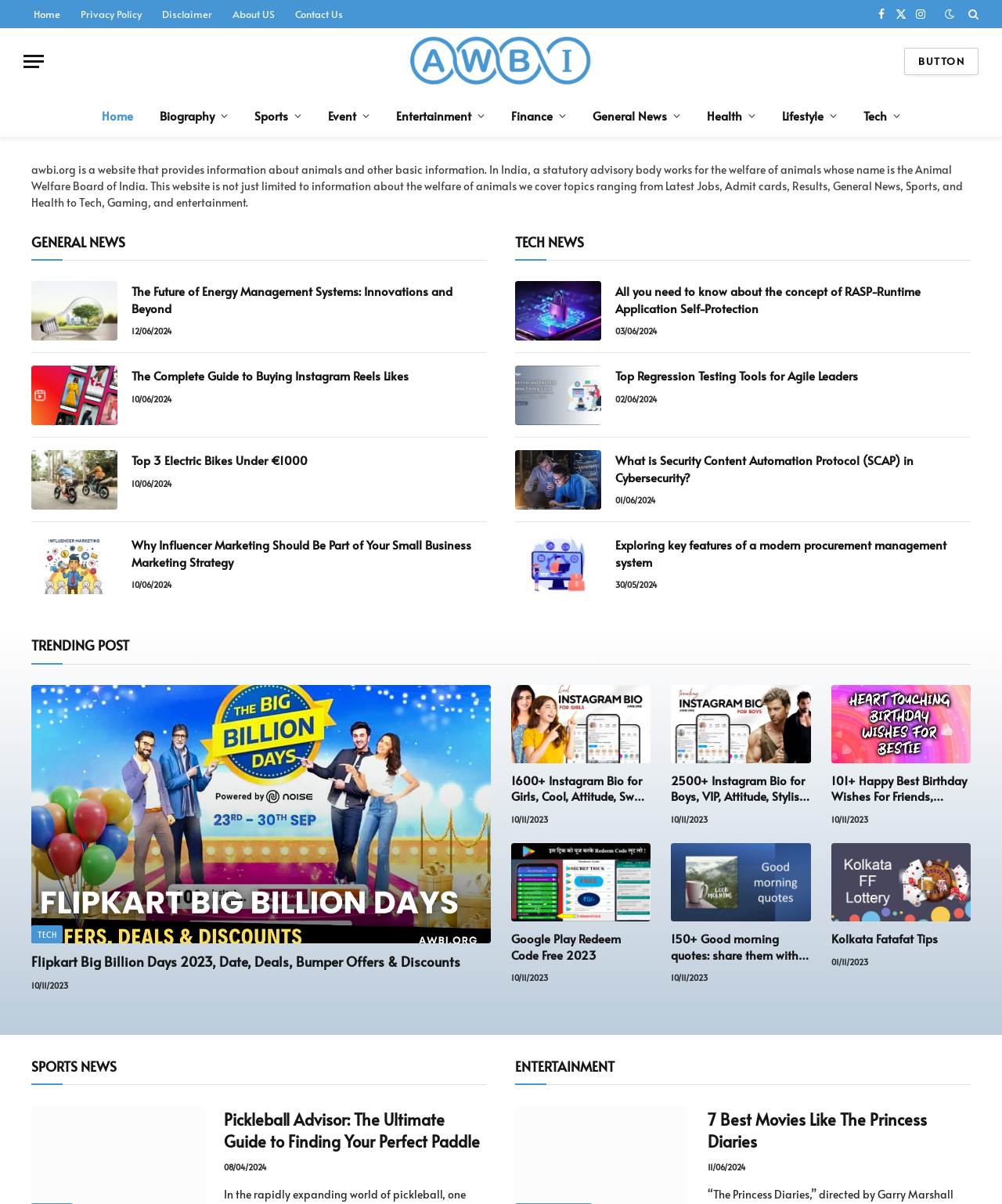Offer a comprehensive description of the webpage’s content and structure.

The webpage is divided into several sections, with a navigation menu at the top. The menu consists of links to "Home", "Privacy Policy", "Disclaimer", "About US", and "Contact Us", aligned horizontally from left to right. To the right of the navigation menu, there are social media links, including Facebook, Twitter, Instagram, and others.

Below the navigation menu, there is a prominent logo and title "AWBI" with a tagline that describes the website's content. Underneath the logo, there is a horizontal menu with links to various categories, including "Biography", "Sports", "Event", "Entertainment", "Finance", "General News", "Health", "Lifestyle", and "Tech".

The main content area is divided into three sections: "GENERAL NEWS", "TECH NEWS", and "TRENDING POST". Each section contains multiple articles with headings, links, and timestamps. The articles are arranged vertically, with the most recent ones at the top.

In the "GENERAL NEWS" section, there are four articles with headings, links, and timestamps. The headings include "The Future of Energy Management Systems: Innovations and Beyond", "The Complete Guide to Buying Instagram Reels Likes", "Top 3 Electric Bikes Under €1000", and "Why Influencer Marketing Should Be Part of Your Small Business Marketing Strategy".

In the "TECH NEWS" section, there are five articles with headings, links, and timestamps. The headings include "All you need to know about the concept of RASP-Runtime Application Self-Protection", "Top Regression Testing Tools for Agile Leaders", "What is Security Content Automation Protocol (SCAP) in Cybersecurity?", "Exploring key features of a modern procurement management system", and others.

The "TRENDING POST" section contains a single article with a heading, link, and timestamp.